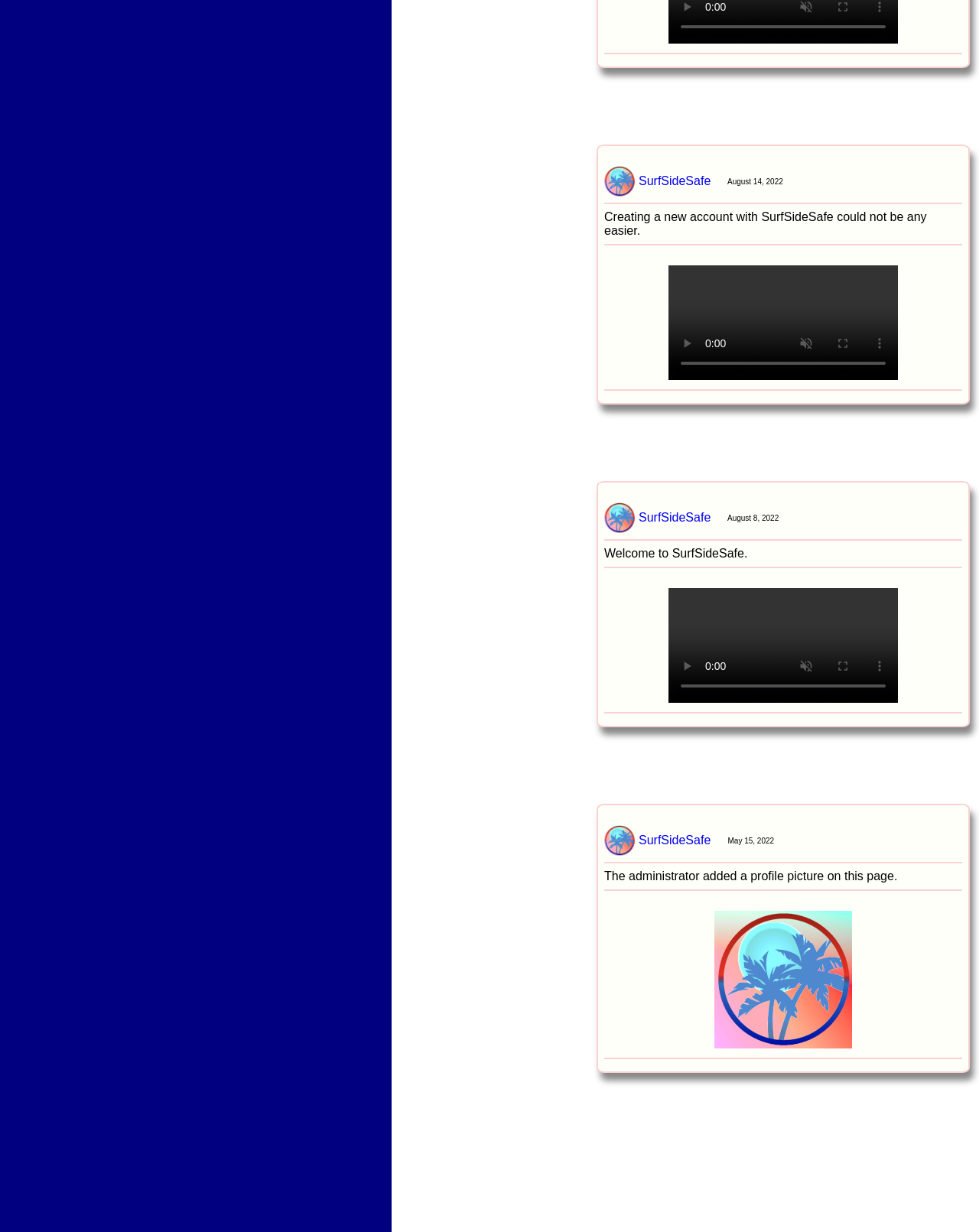What is the purpose of the slider at the top?
Please respond to the question with a detailed and well-explained answer.

The slider at the top is a video time scrubber, which allows users to navigate through the video by dragging the slider to a specific time. This is evident from the 'valuemin', 'valuemax', and 'valuetext' properties of the slider element.